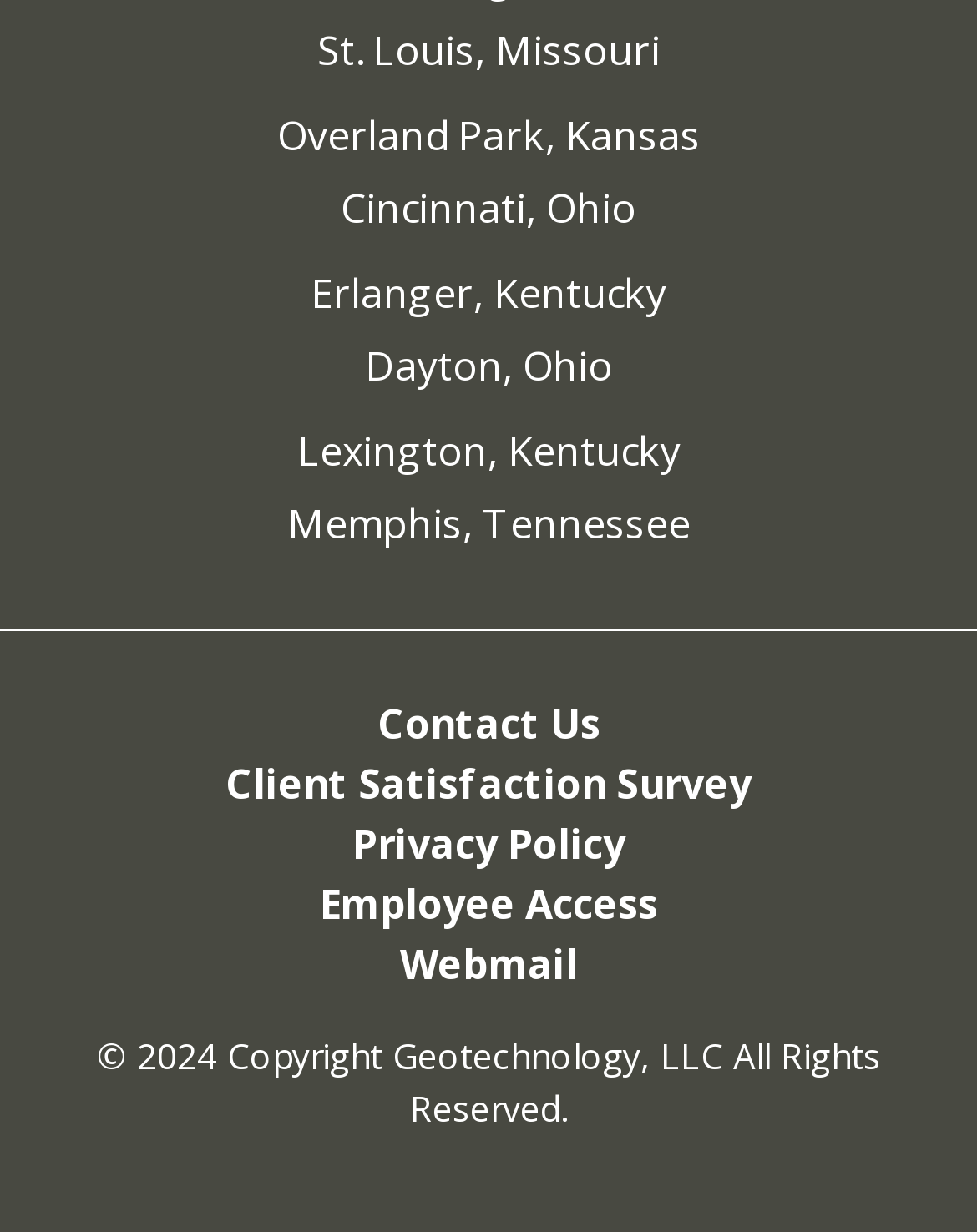What is the purpose of the 'Employee Access' link?
Please provide a single word or phrase based on the screenshot.

For employee login